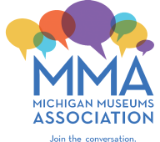Analyze the image and provide a detailed answer to the question: What is written below the MMA acronym?

Below the acronym, the full name 'MICHIGAN MUSEUMS ASSOCIATION' is written in a clear, professional font, with an additional tagline encouraging viewers to 'Join the conversation'.